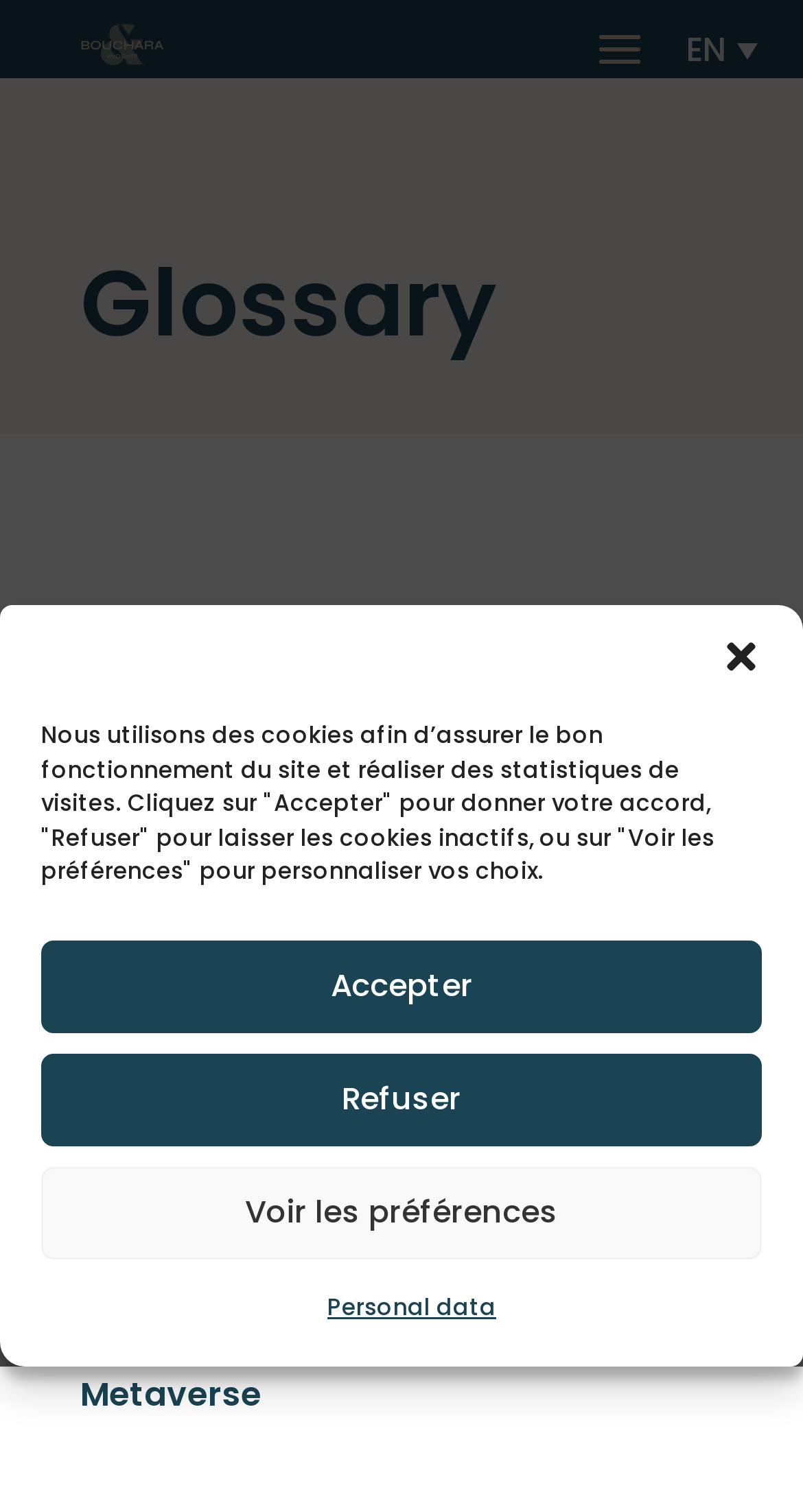Find the bounding box coordinates for the area that must be clicked to perform this action: "explore the topic of programming".

None